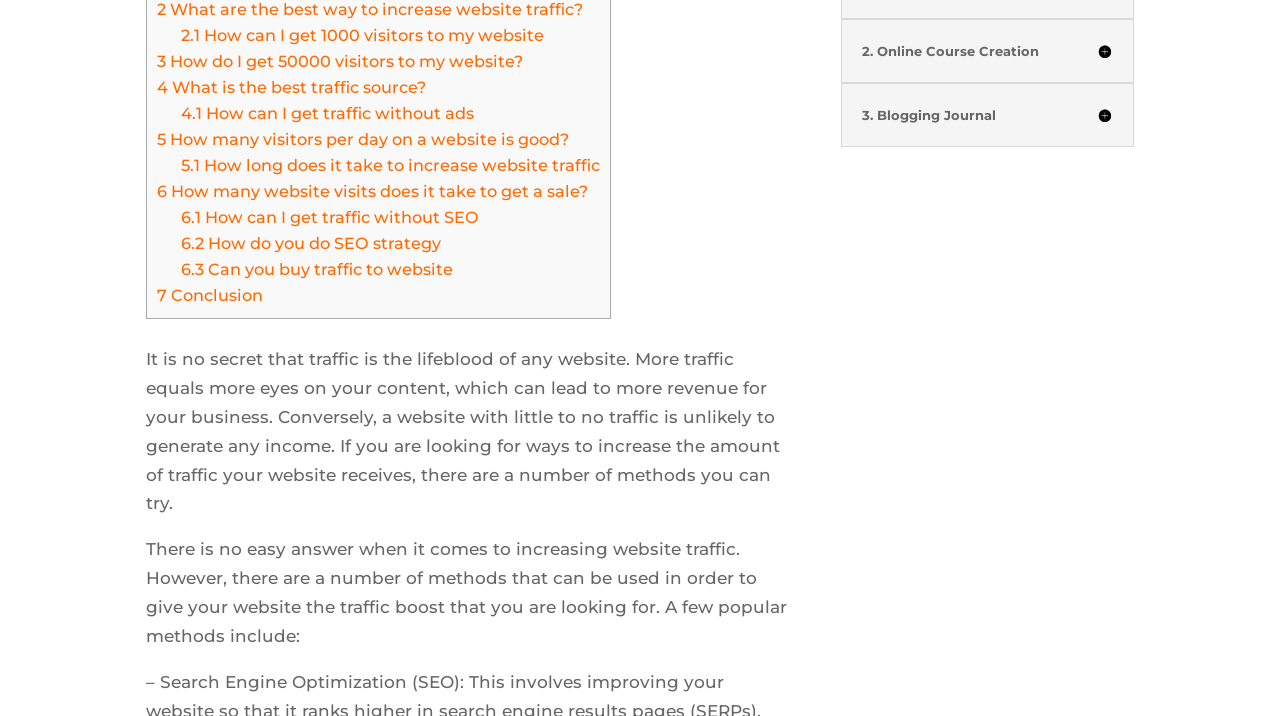Determine the bounding box coordinates for the UI element matching this description: "7 Conclusion".

[0.122, 0.398, 0.205, 0.426]